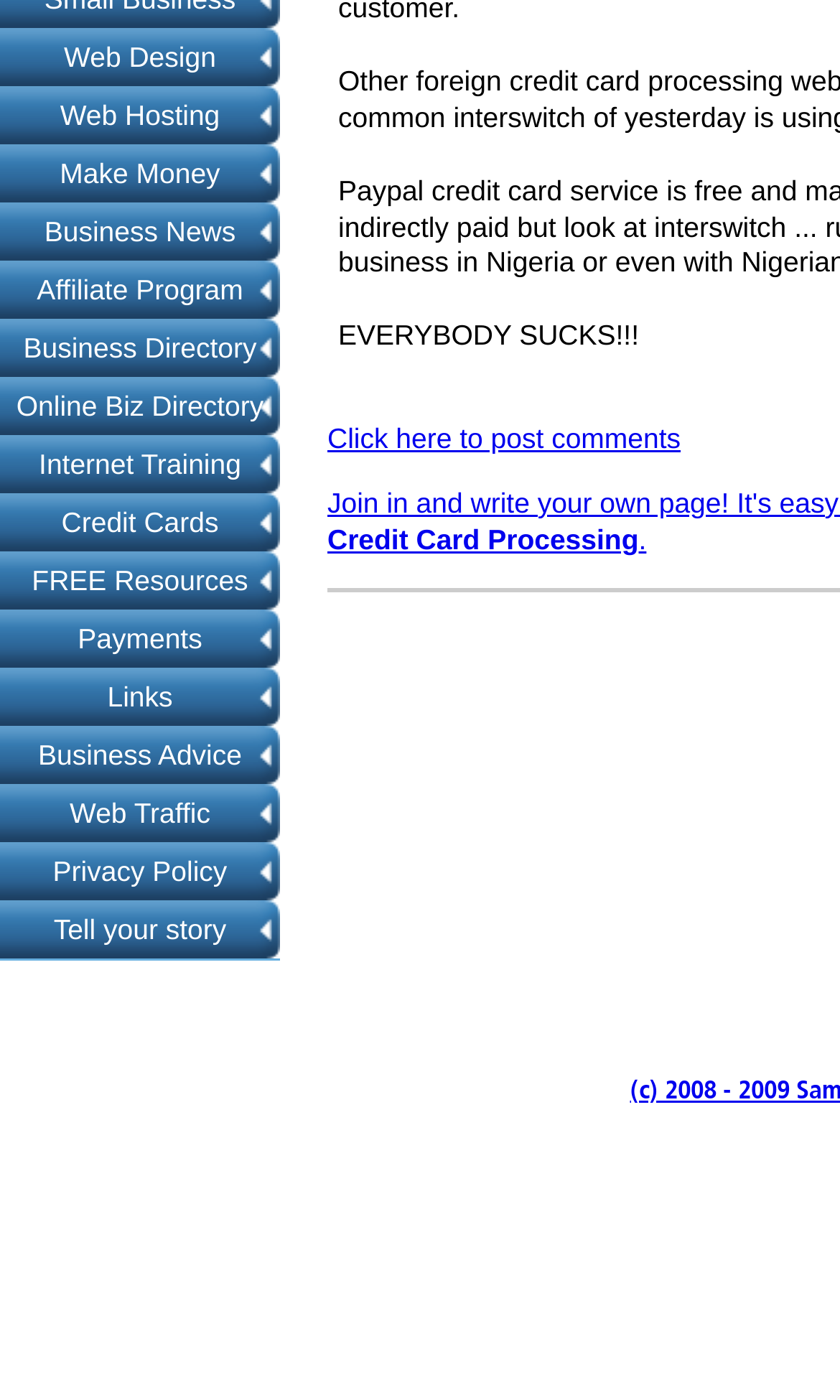Provide the bounding box for the UI element matching this description: "Links".

[0.0, 0.477, 0.333, 0.518]